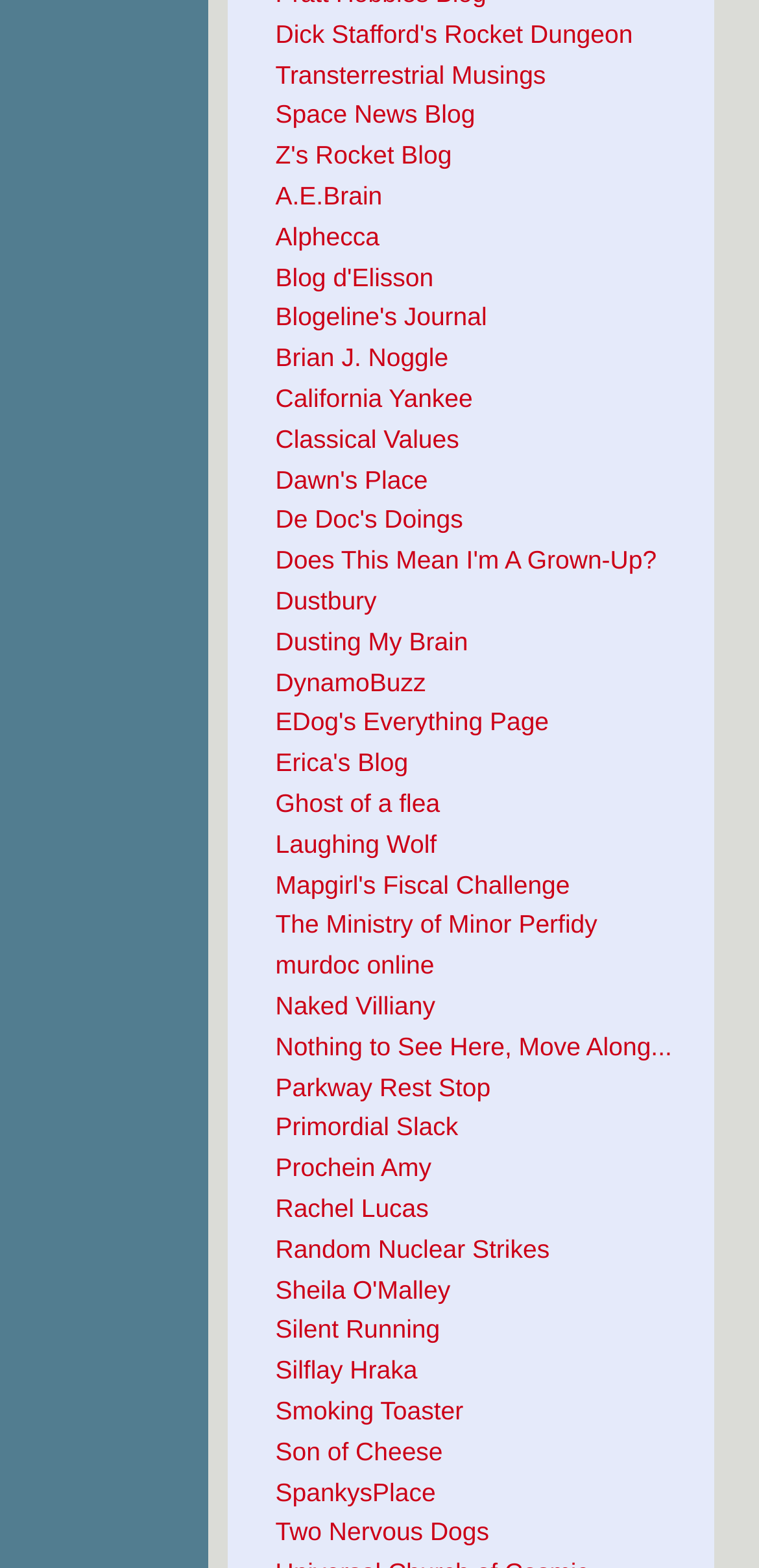Is there a link with the name 'Blog d'Elisson'?
Using the image as a reference, give a one-word or short phrase answer.

Yes